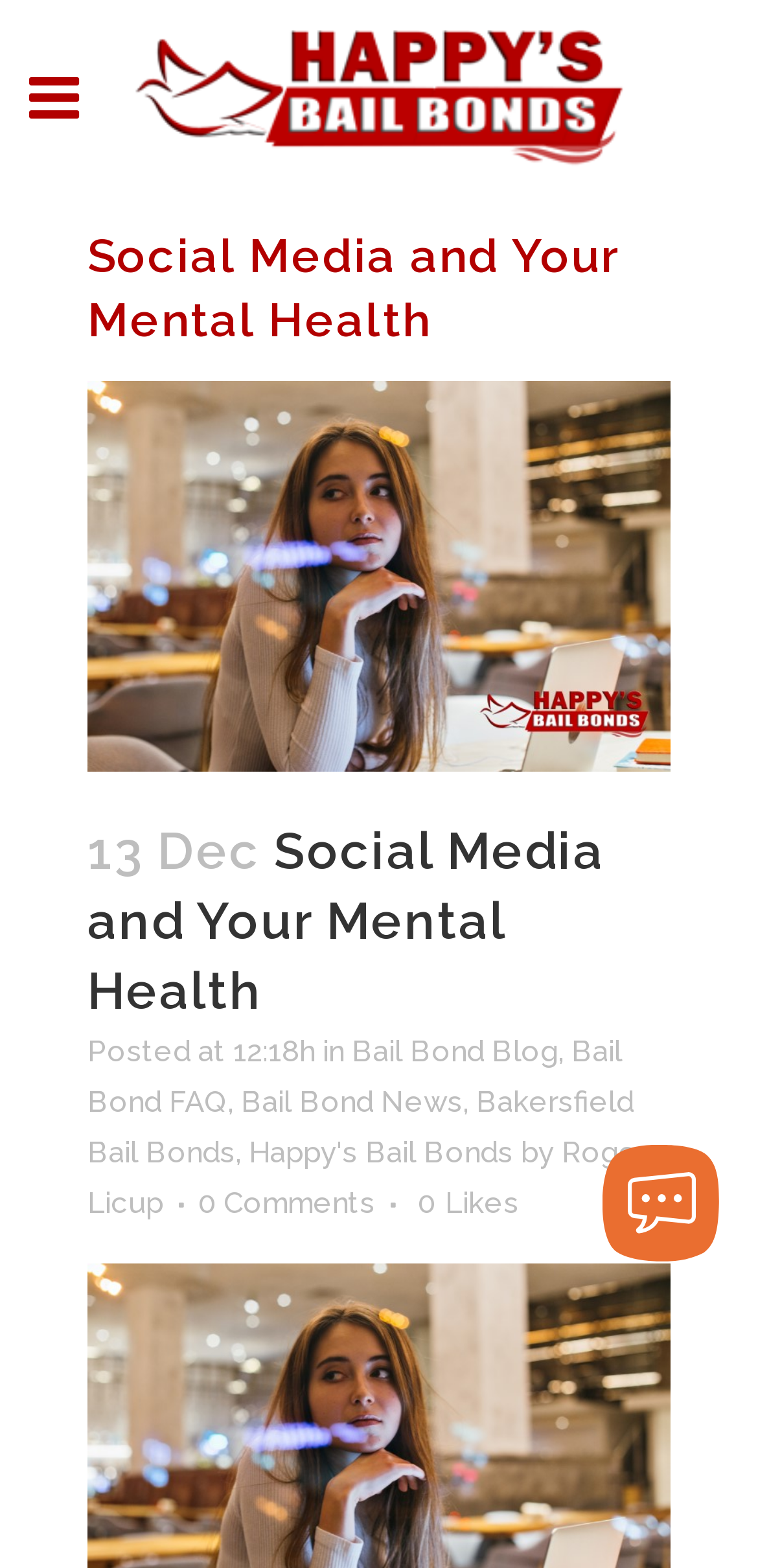How many comments are there on the article?
Identify the answer in the screenshot and reply with a single word or phrase.

0